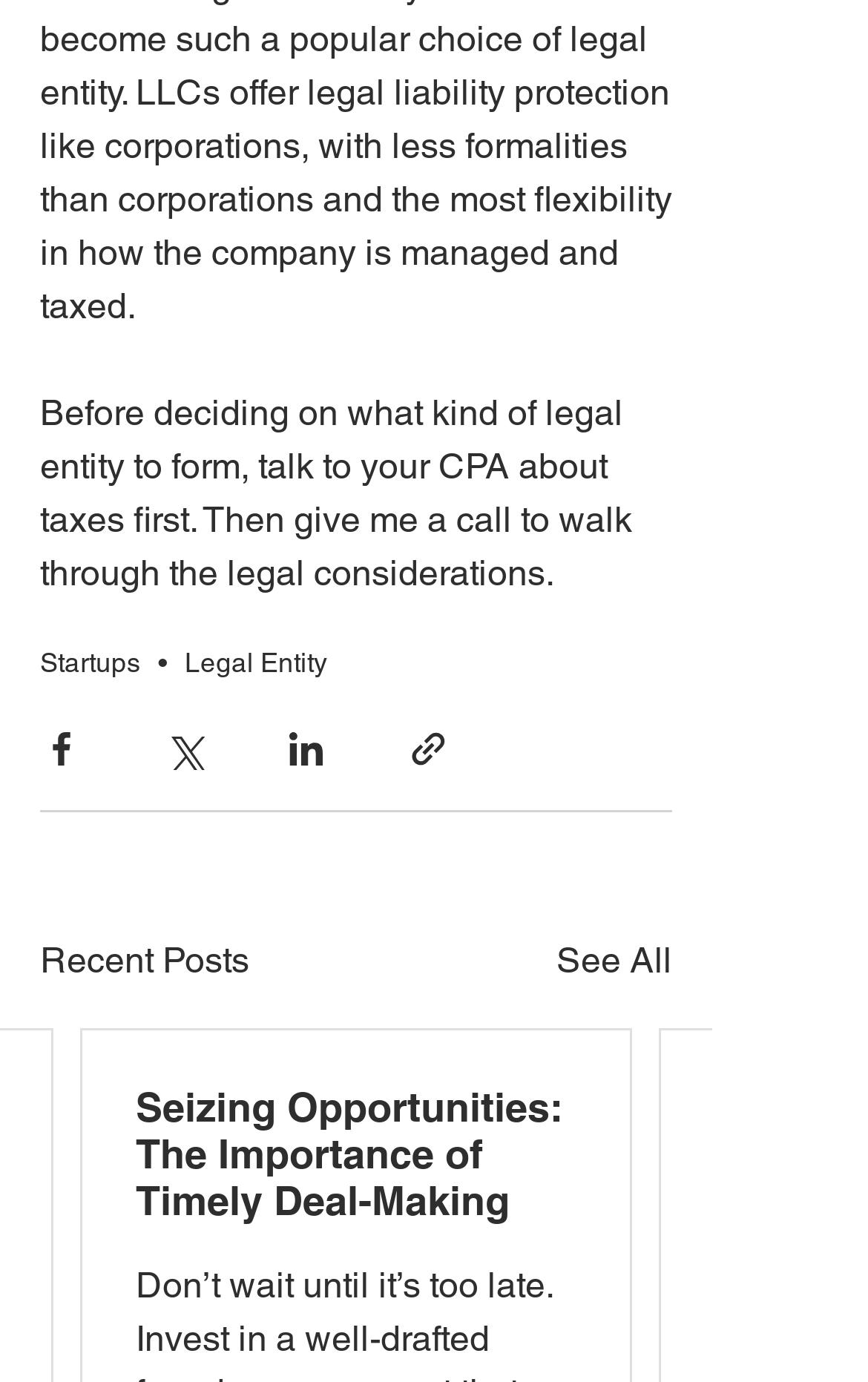Use a single word or phrase to answer the question:
How many recent posts are listed?

1